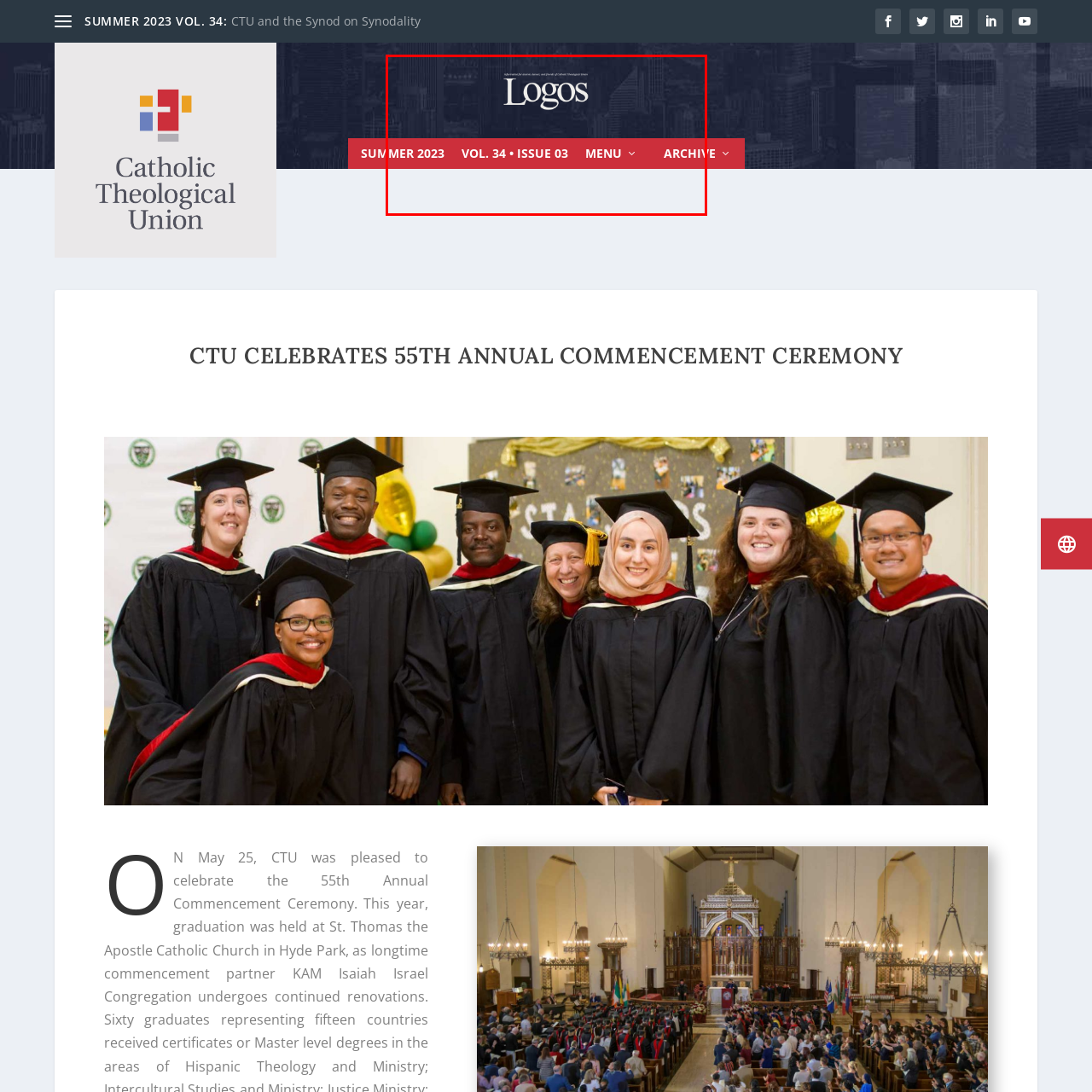Inspect the image outlined by the red box and answer the question using a single word or phrase:
What is the volume and issue number of the publication?

VOL. 34 • ISSUE 03